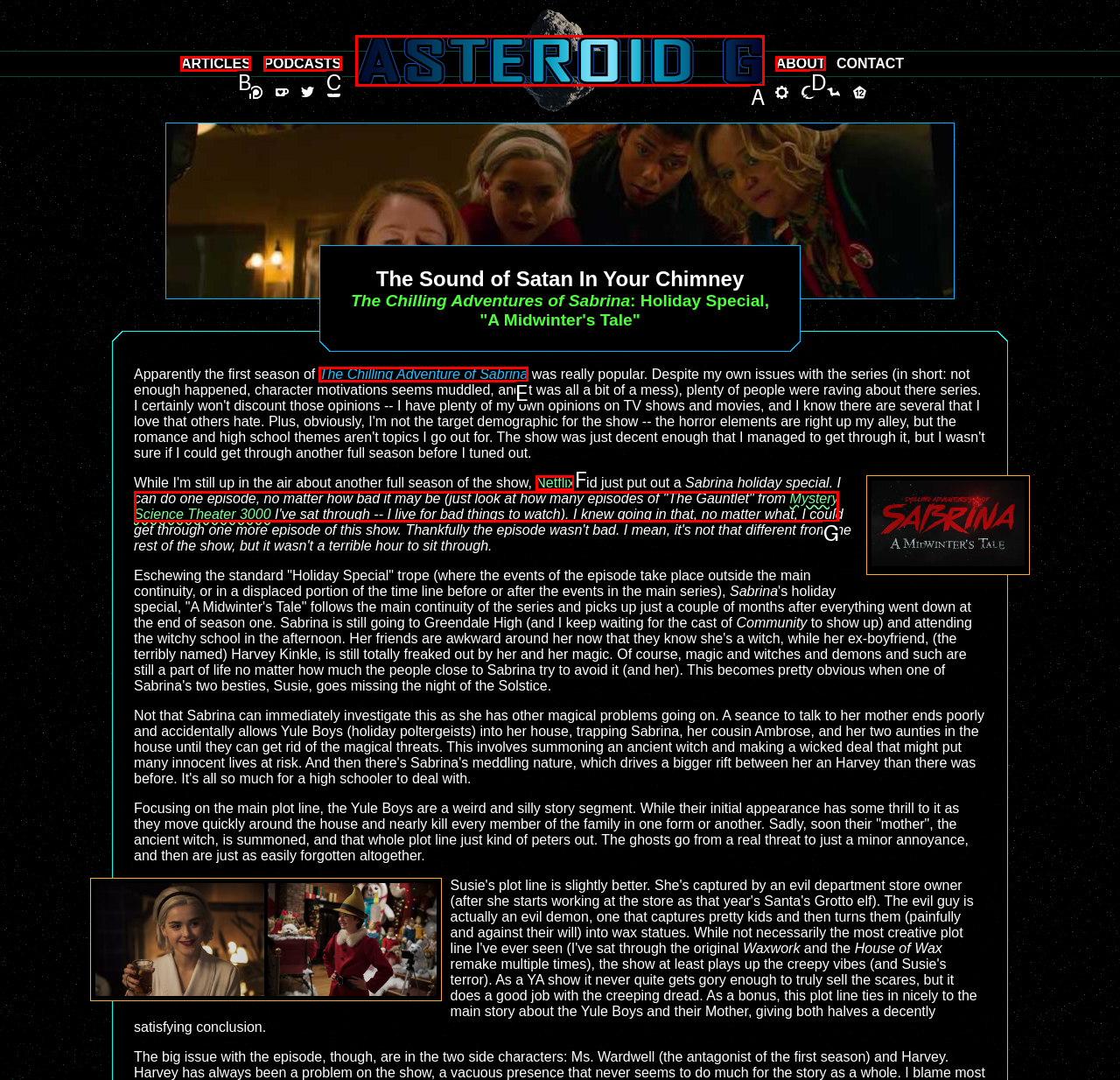Tell me which one HTML element best matches the description: China
Answer with the option's letter from the given choices directly.

None